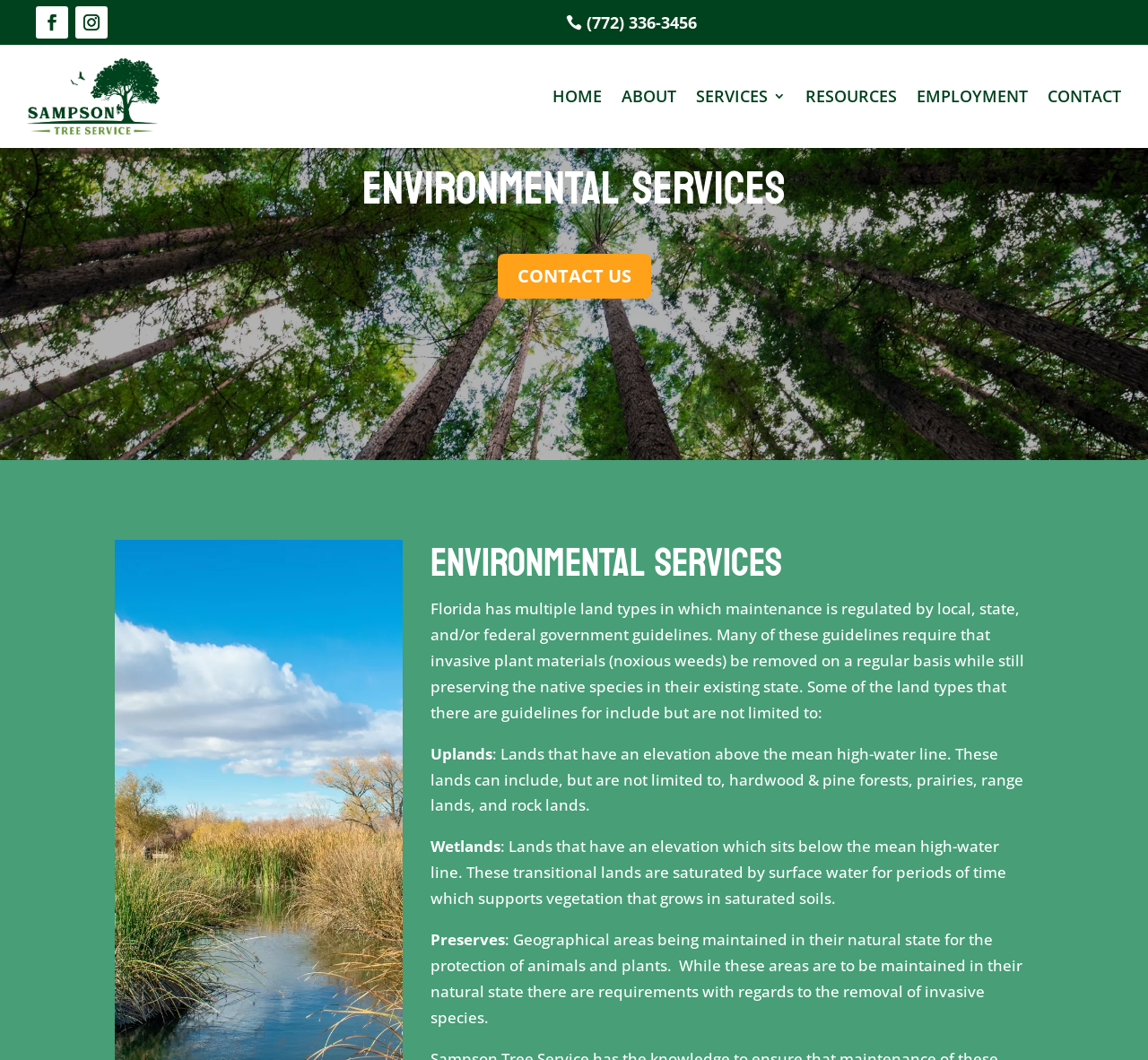Determine the bounding box of the UI component based on this description: "About". The bounding box coordinates should be four float values between 0 and 1, i.e., [left, top, right, bottom].

[0.541, 0.059, 0.589, 0.123]